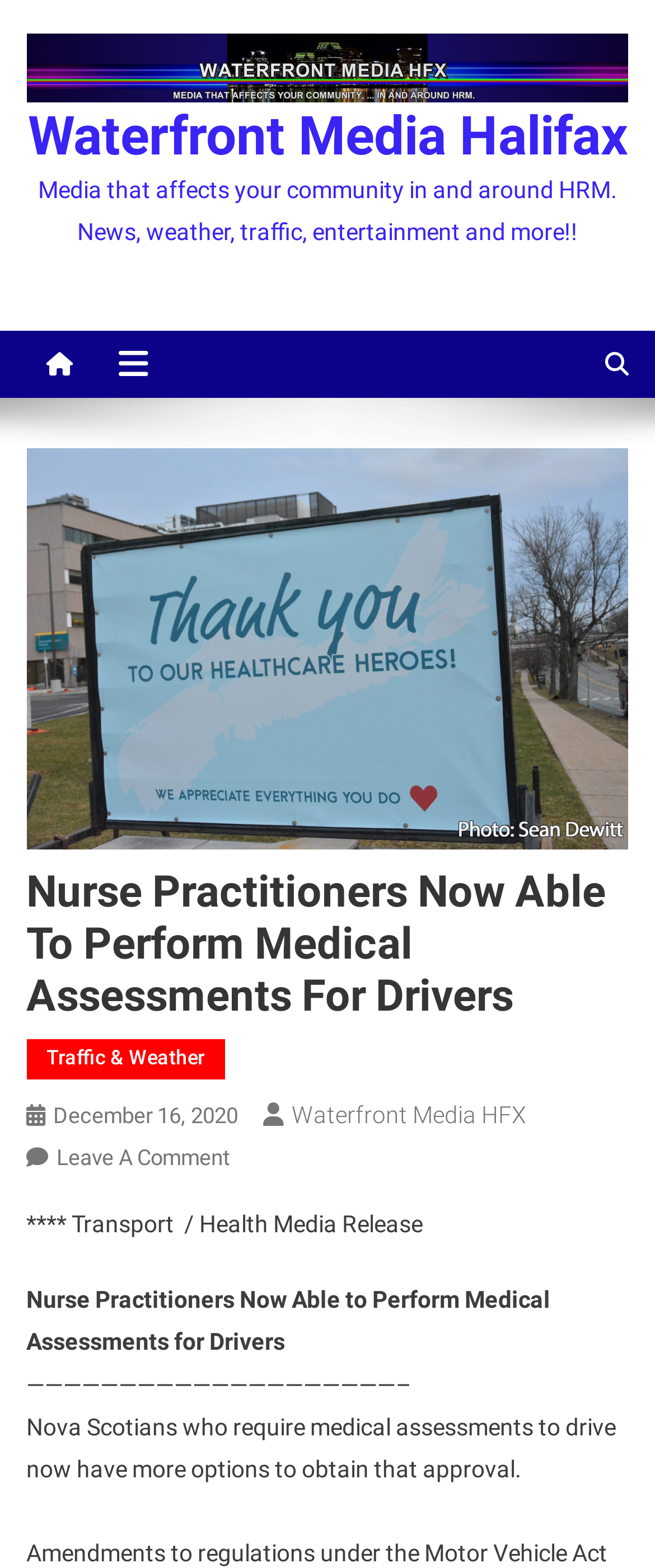What is the name of the media organization?
Respond to the question with a well-detailed and thorough answer.

The name of the media organization can be found in the top-left corner of the webpage, where it says 'Waterfront Media Halifax' with an image of the same name next to it.